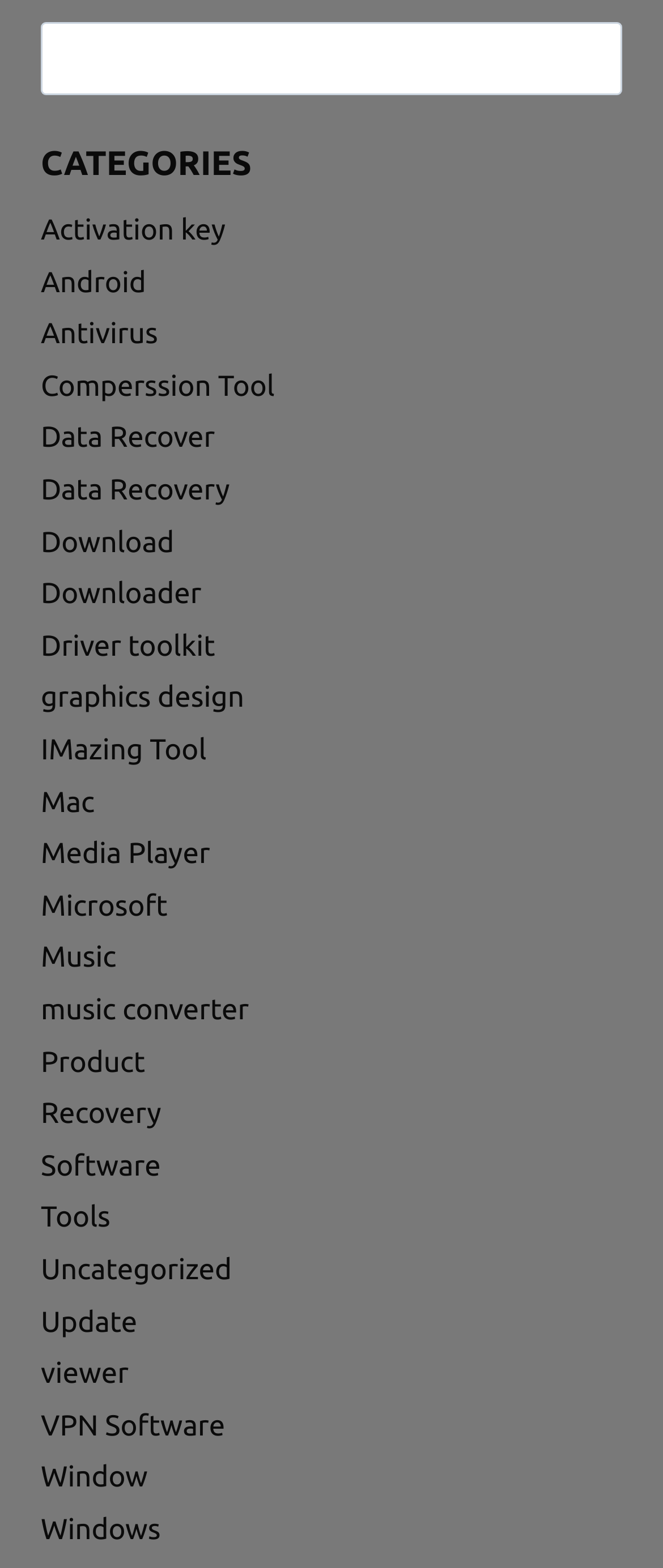Identify the bounding box coordinates for the region to click in order to carry out this instruction: "Click on the Activation key category". Provide the coordinates using four float numbers between 0 and 1, formatted as [left, top, right, bottom].

[0.062, 0.137, 0.34, 0.157]